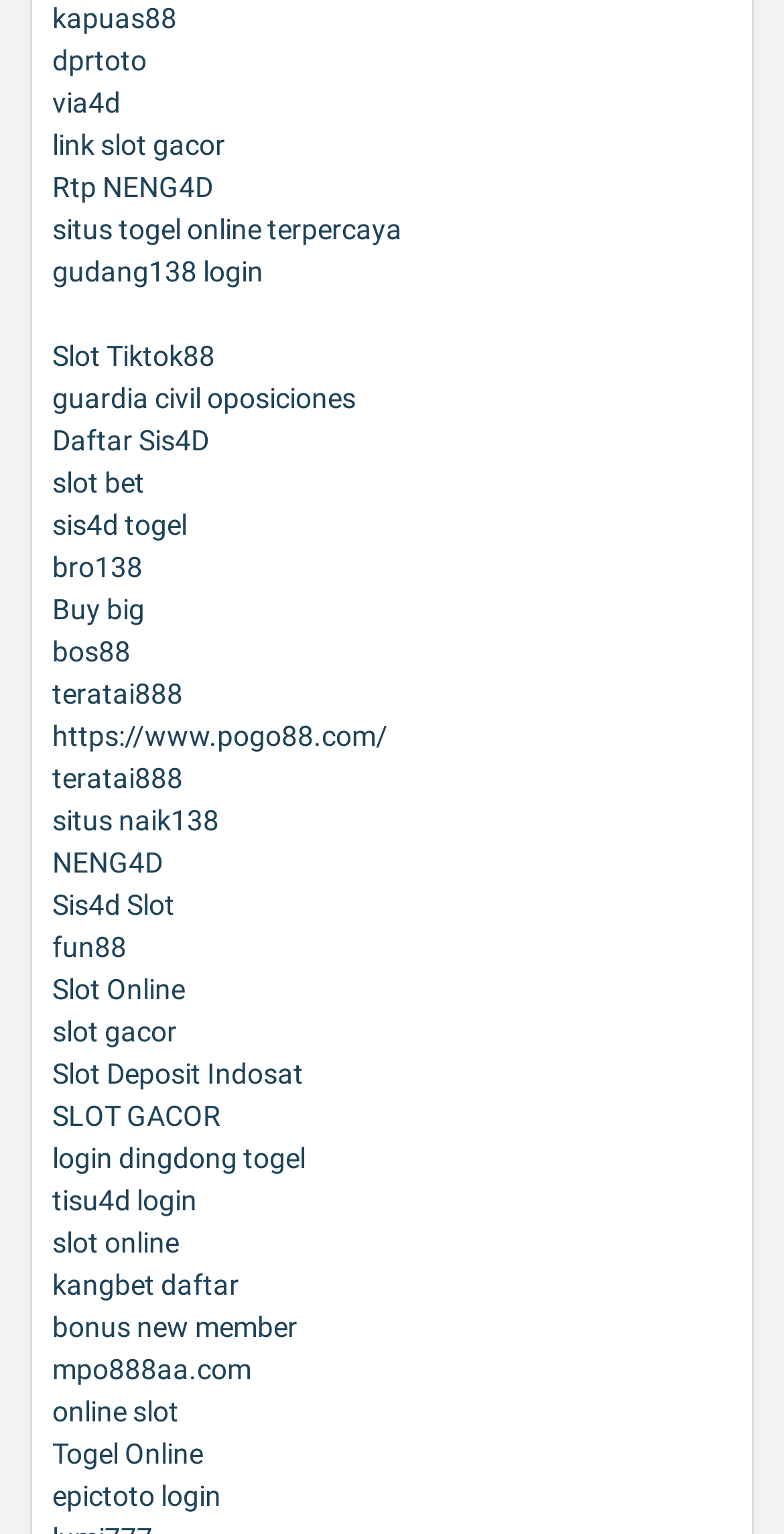Are there any links with the same text?
Based on the image, provide a one-word or brief-phrase response.

yes